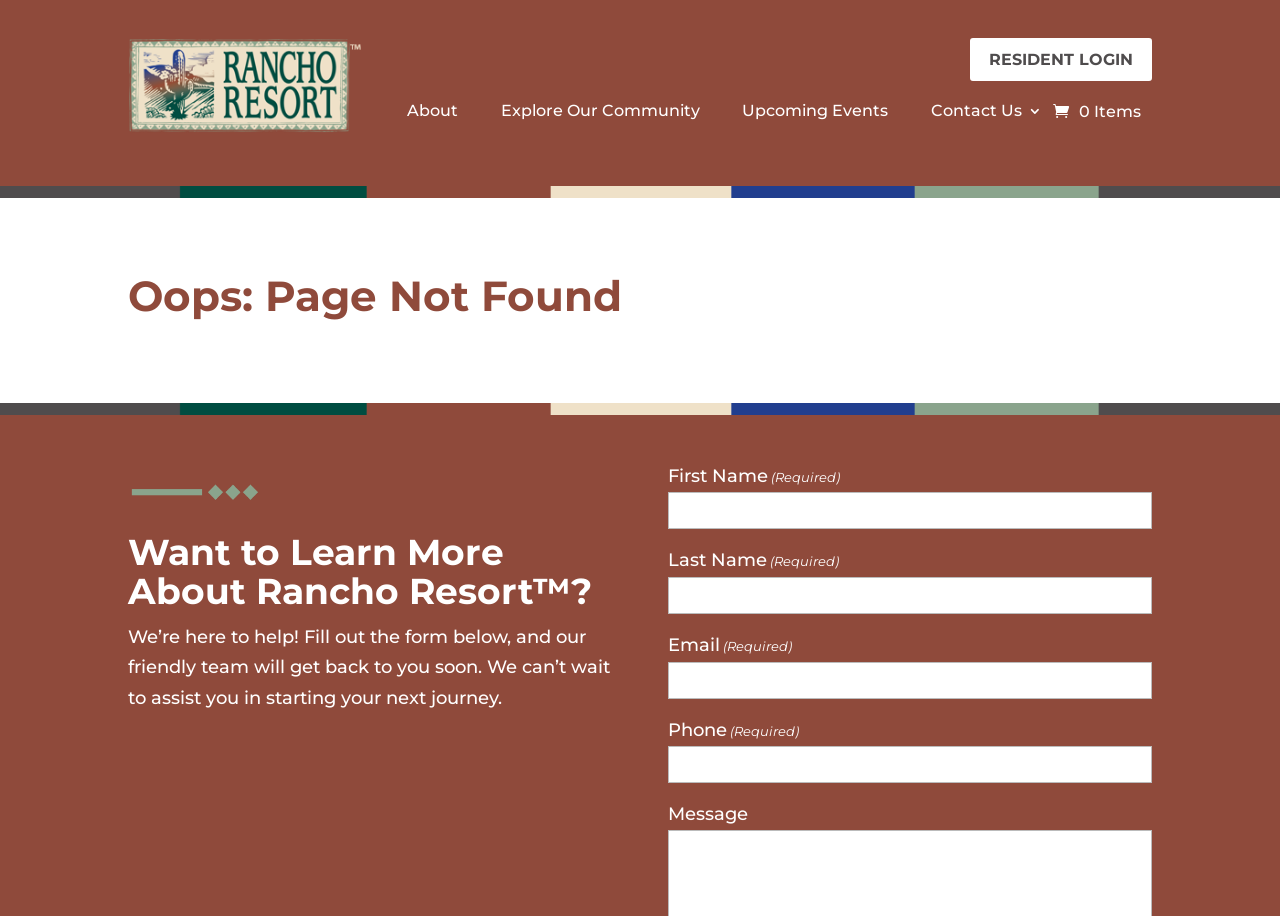Mark the bounding box of the element that matches the following description: "name="input_4"".

[0.522, 0.722, 0.9, 0.763]